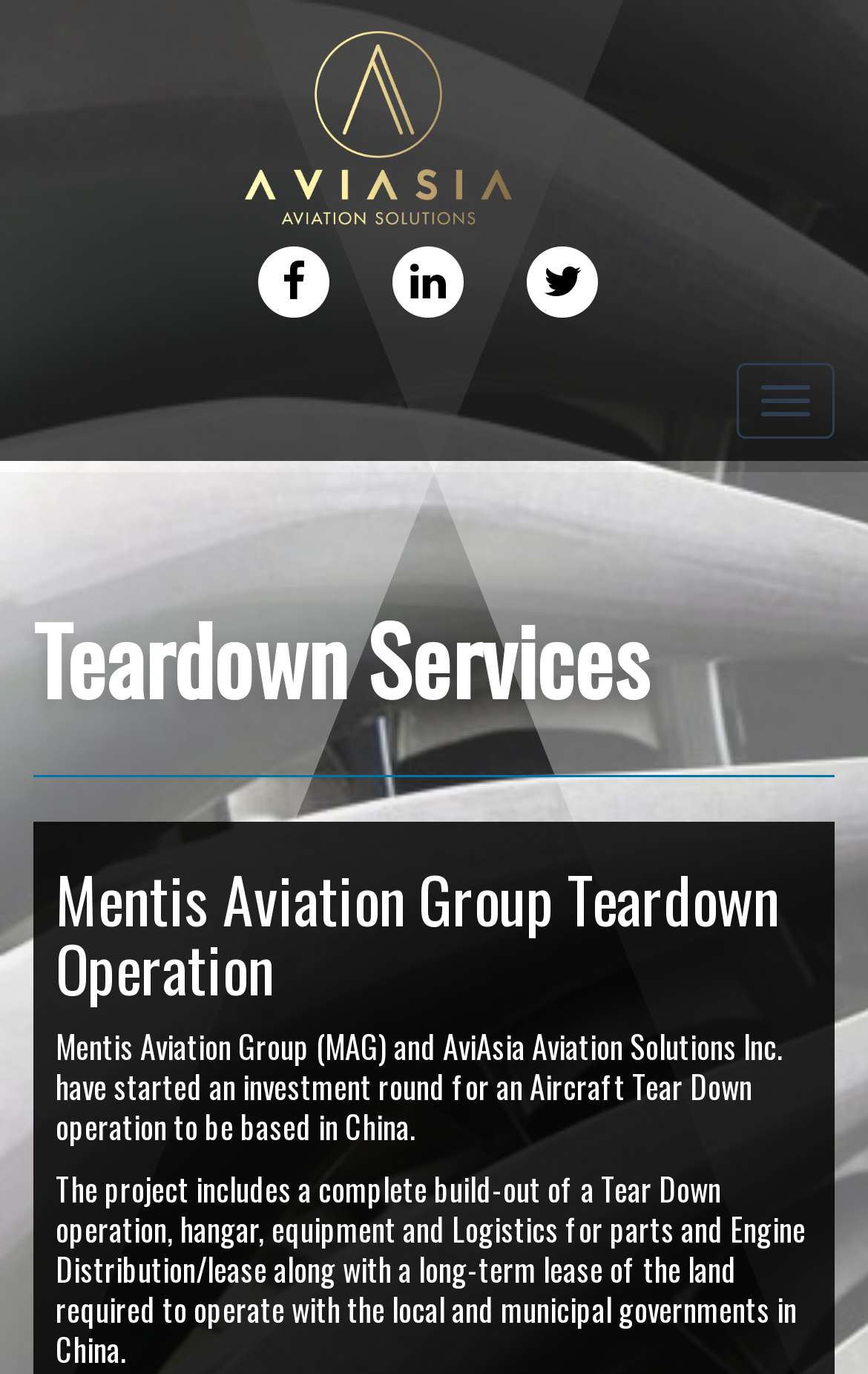Detail the various sections and features of the webpage.

The webpage is about Teardown Services, specifically the collaboration between Mentis Aviation Group and AviAsia Aviation Solutions Inc. for an aircraft teardown operation in China. 

At the top left, there is a logo image, accompanied by a link to the left of it. Below these elements, there are three social media links, namely Facebook, LinkedIn, and Twitter, aligned horizontally. 

On the top right, there is a toggle navigation button. When expanded, it reveals a section with a heading "Teardown Services" at the top, followed by a horizontal separator line. Below the separator, there is a heading "Mentis Aviation Group Teardown Operation" and two paragraphs of text. The first paragraph describes the investment round for the aircraft teardown operation, while the second paragraph outlines the project's scope, including the build-out of the operation, hangar, equipment, and logistics.